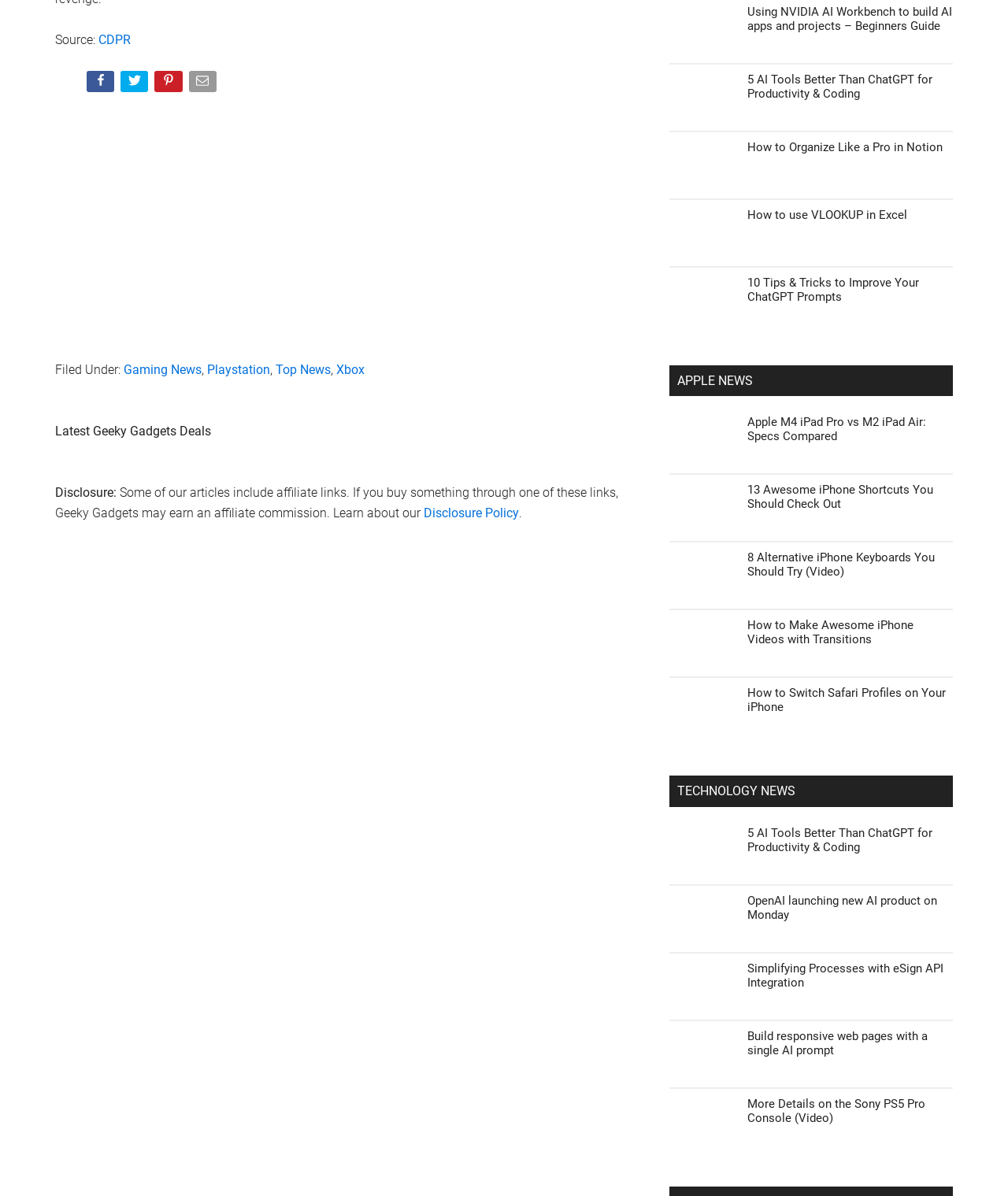Please mark the bounding box coordinates of the area that should be clicked to carry out the instruction: "Read the article about company registration in Bulgaria".

None